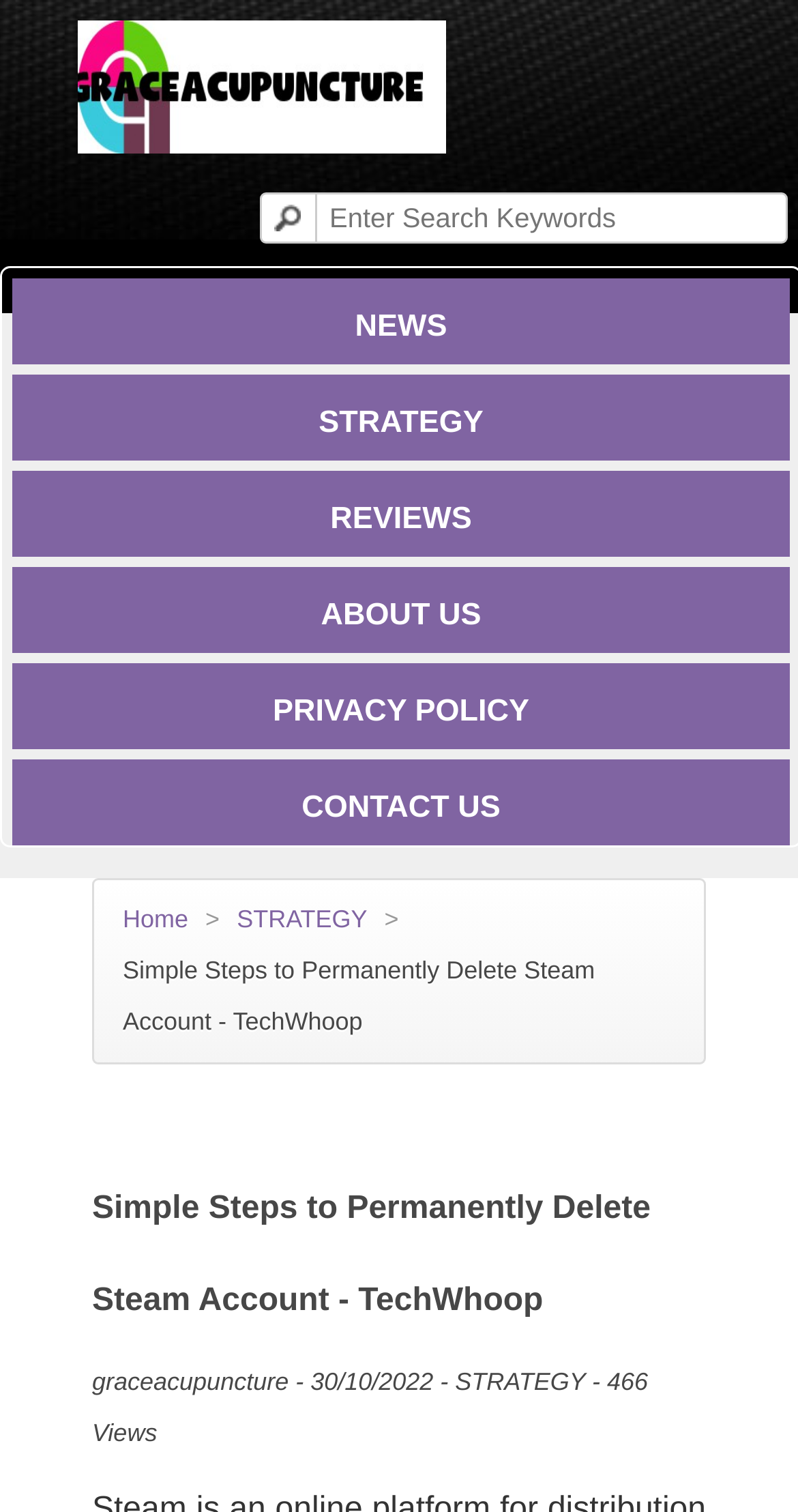Please identify the coordinates of the bounding box that should be clicked to fulfill this instruction: "Go to STRATEGY page".

[0.297, 0.598, 0.46, 0.617]